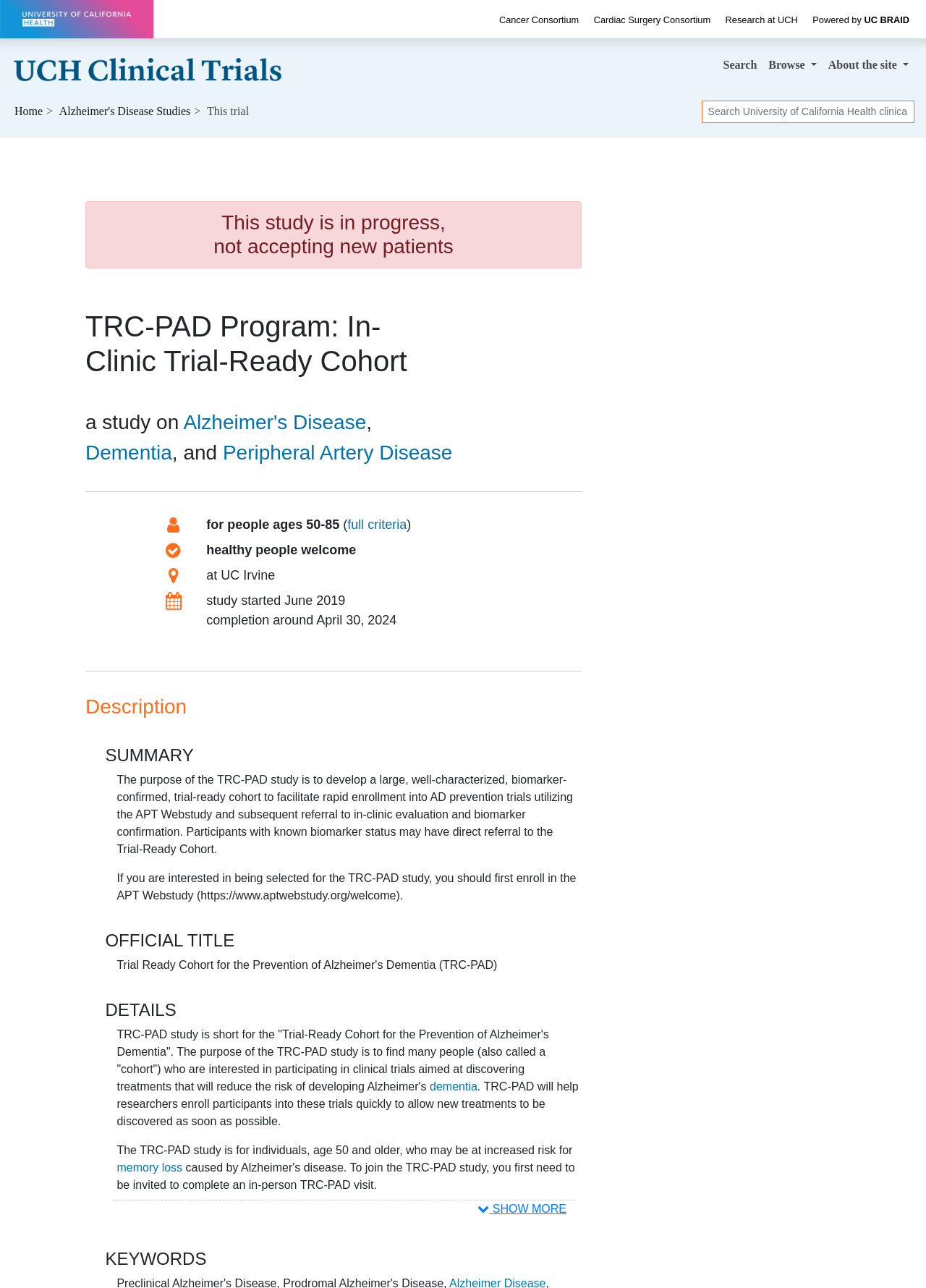Please mark the clickable region by giving the bounding box coordinates needed to complete this instruction: "Browse clinical trials".

[0.824, 0.039, 0.888, 0.062]